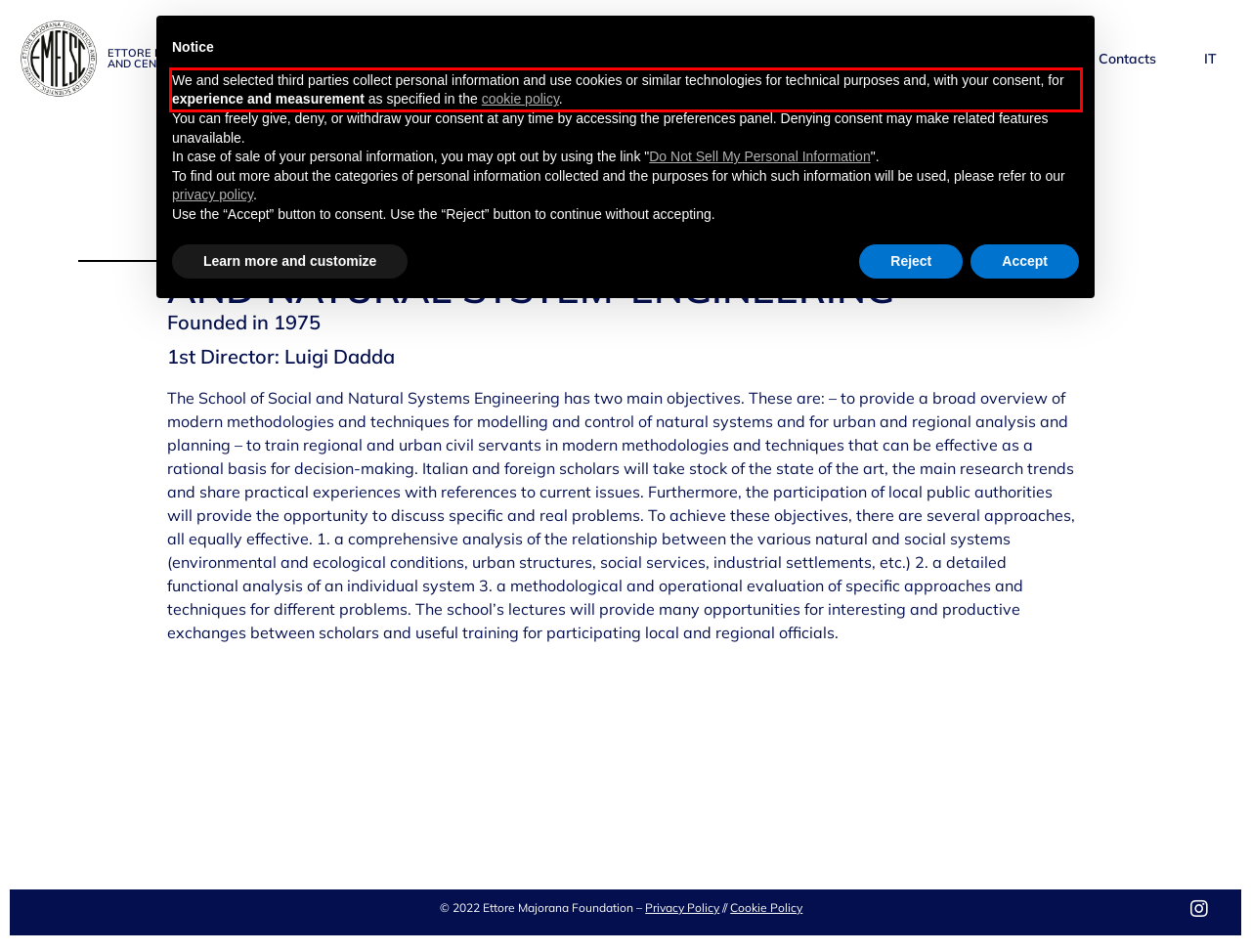Within the screenshot of the webpage, locate the red bounding box and use OCR to identify and provide the text content inside it.

We and selected third parties collect personal information and use cookies or similar technologies for technical purposes and, with your consent, for experience and measurement as specified in the cookie policy.